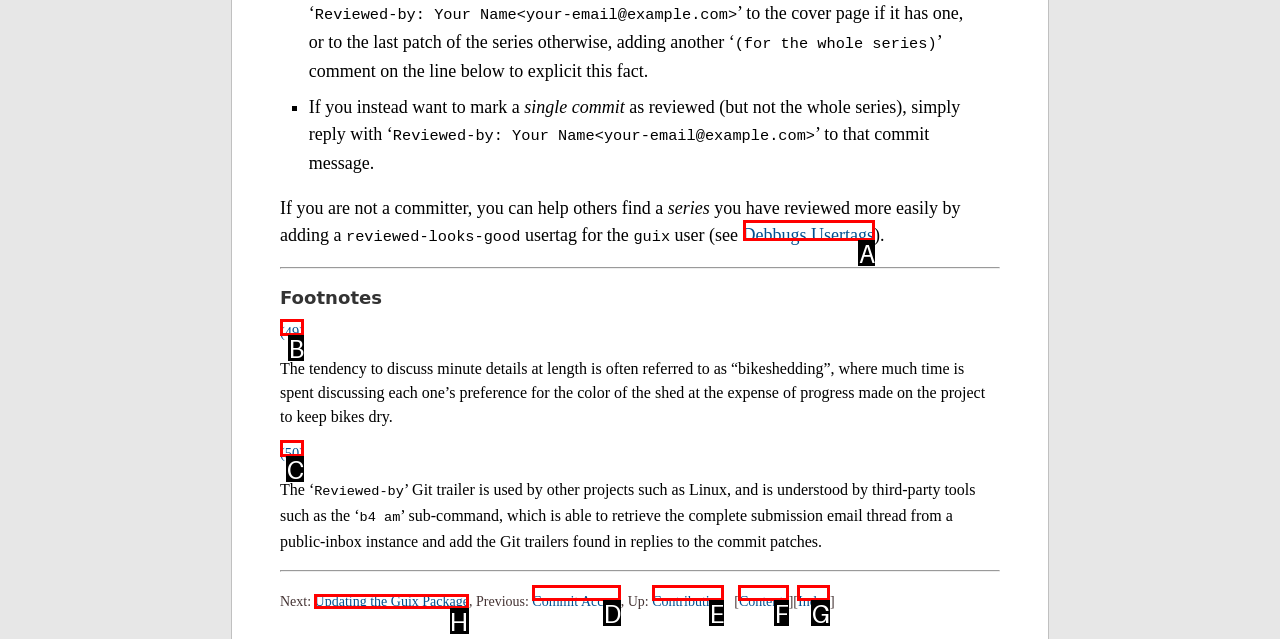Identify the correct HTML element to click for the task: Follow the 'Updating the Guix Package' link. Provide the letter of your choice.

H